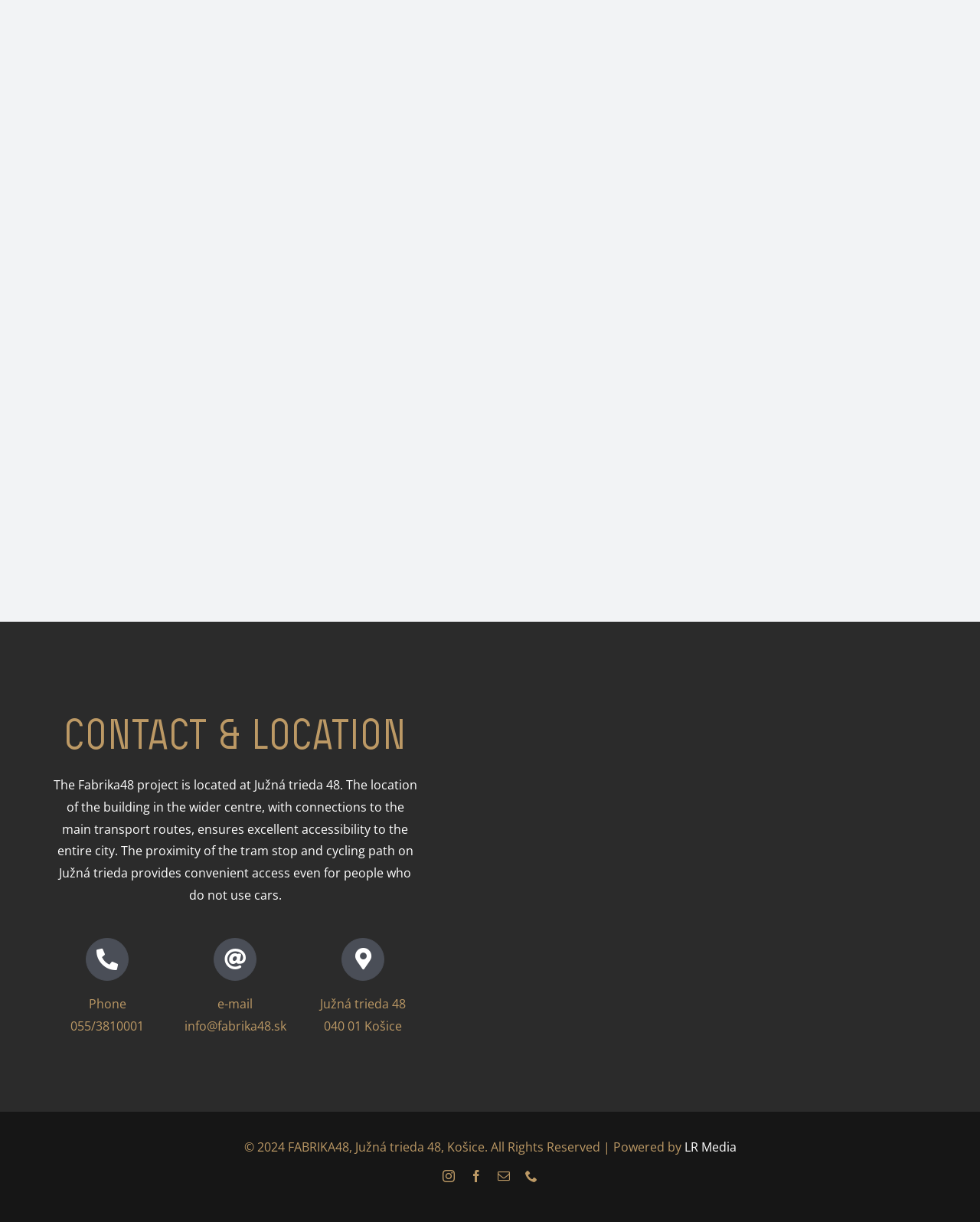What is the location of Fabrika48 project?
Please provide a comprehensive answer based on the details in the screenshot.

The location of the Fabrika48 project can be found in the StaticText element with the text 'The Fabrika48 project is located at Južná trieda 48.' which is a part of the CONTACT & LOCATION section.